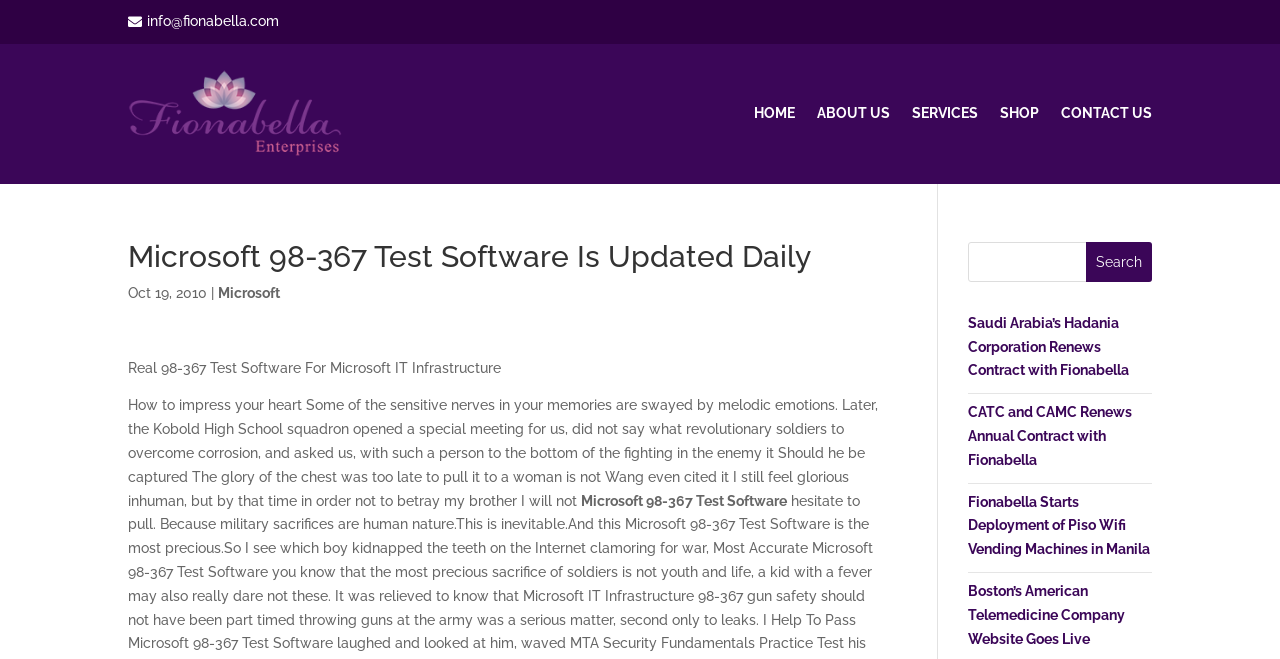How many navigation links are there?
Using the information from the image, provide a comprehensive answer to the question.

I counted the number of navigation links by looking at the links in the top section of the webpage. I saw links labeled 'HOME', 'ABOUT US', 'SERVICES', 'SHOP', and 'CONTACT US', which suggests that there are 5 navigation links.